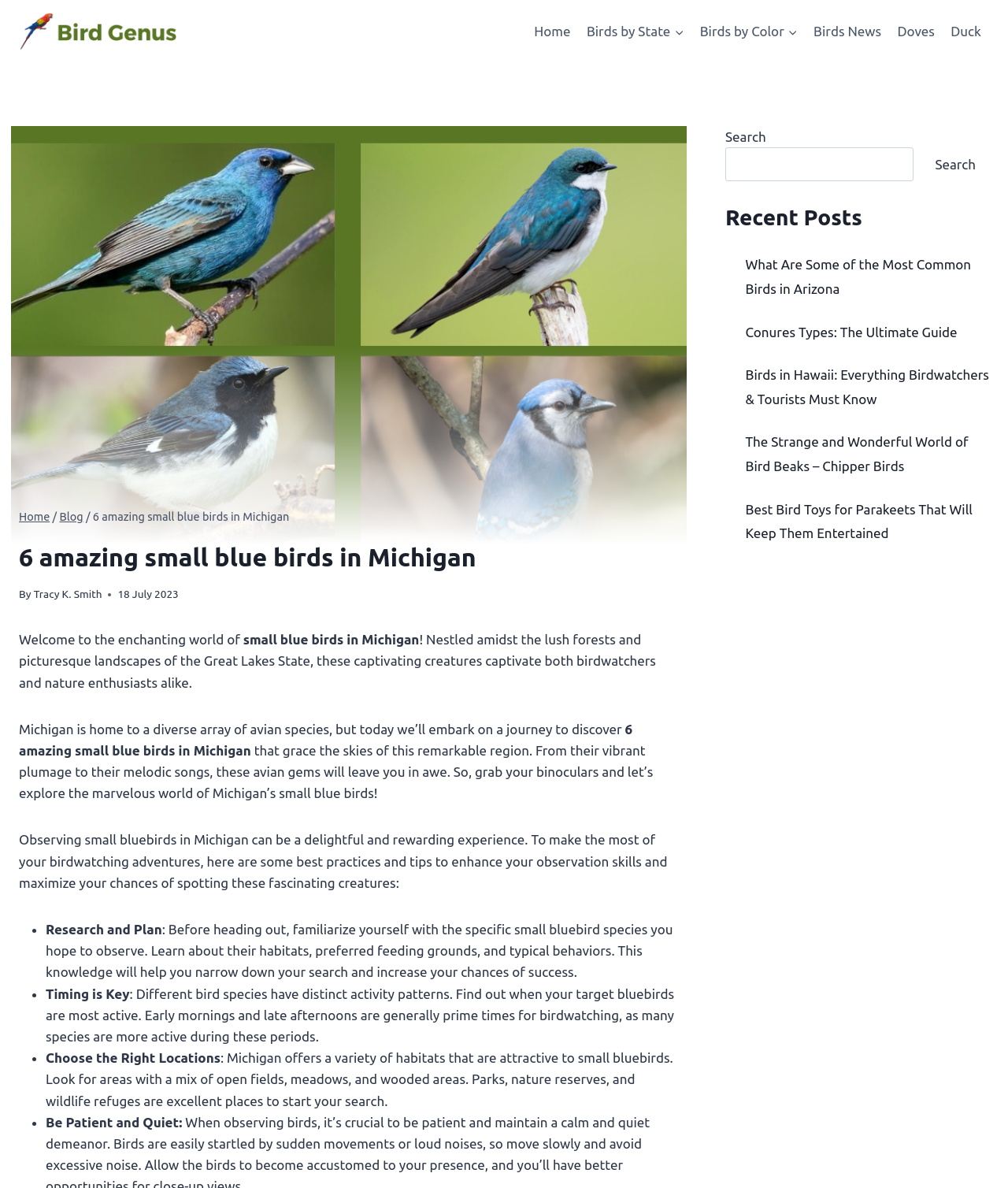Locate the bounding box coordinates of the element that should be clicked to fulfill the instruction: "Click the 'Home' link".

[0.522, 0.011, 0.574, 0.042]